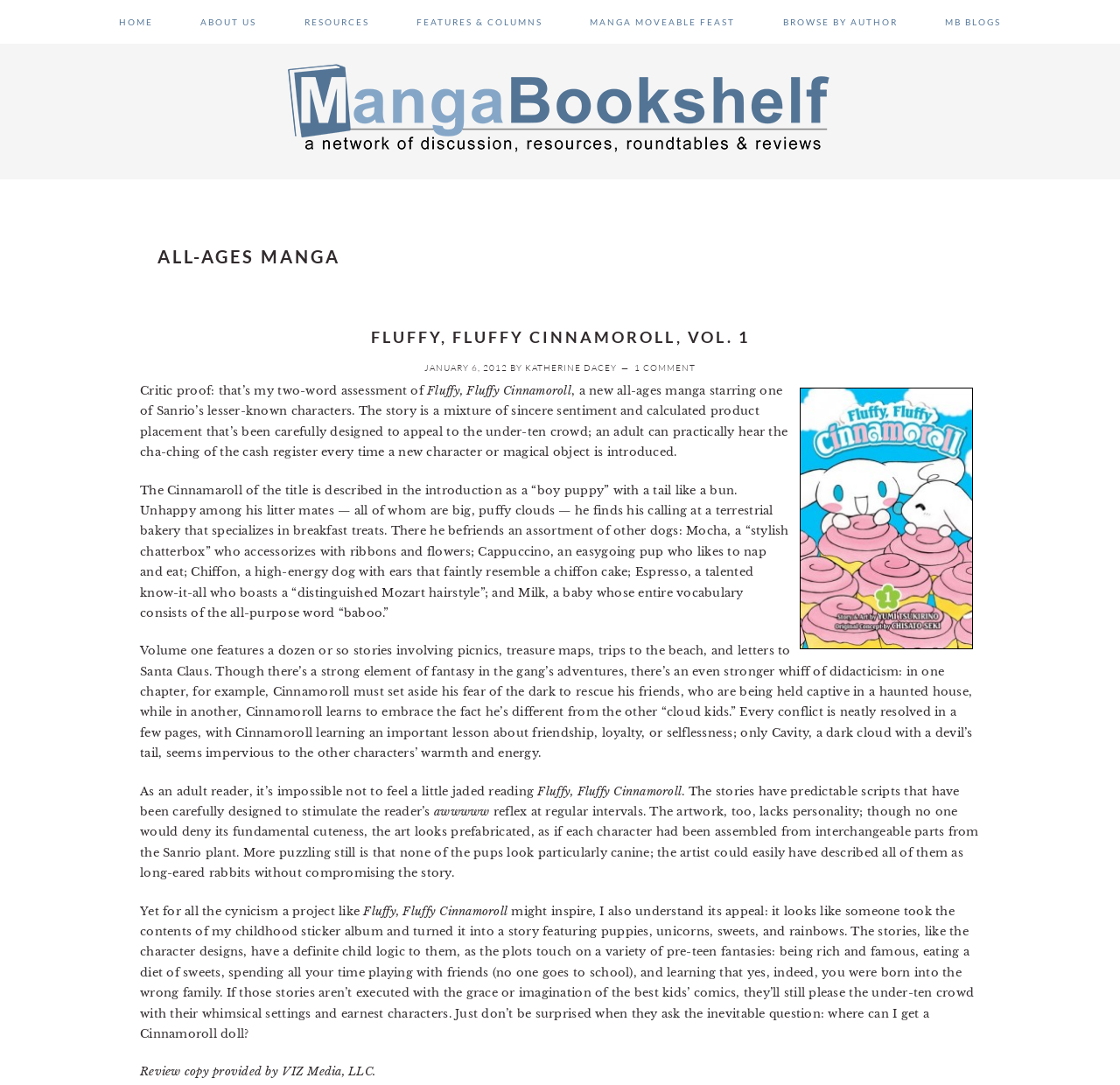Please find the bounding box coordinates of the element's region to be clicked to carry out this instruction: "Click on the 'FLUFFY, FLUFFY CINNAMOROLL, VOL. 1' link".

[0.331, 0.302, 0.669, 0.32]